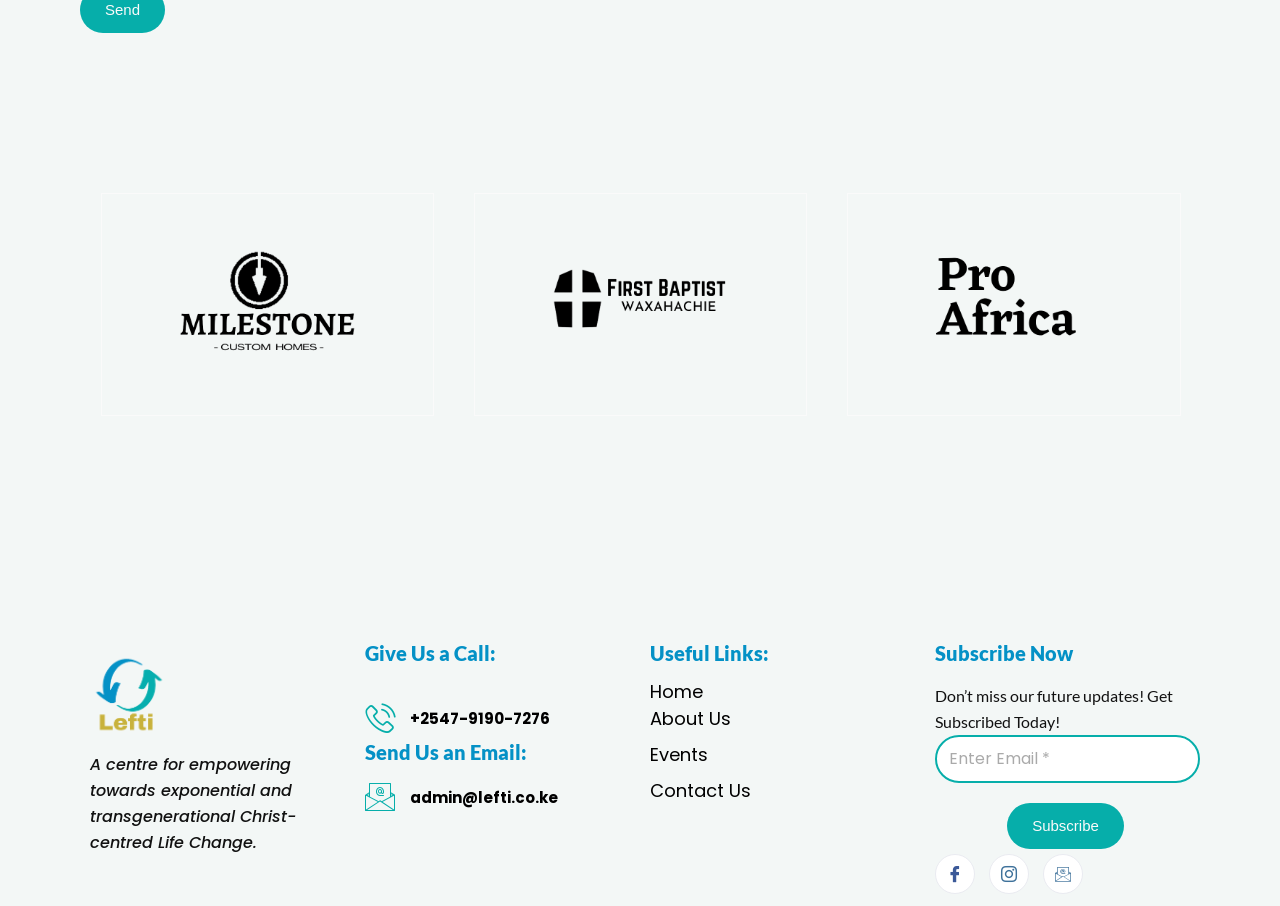Could you provide the bounding box coordinates for the portion of the screen to click to complete this instruction: "Subscribe with your email"?

[0.73, 0.811, 0.938, 0.864]